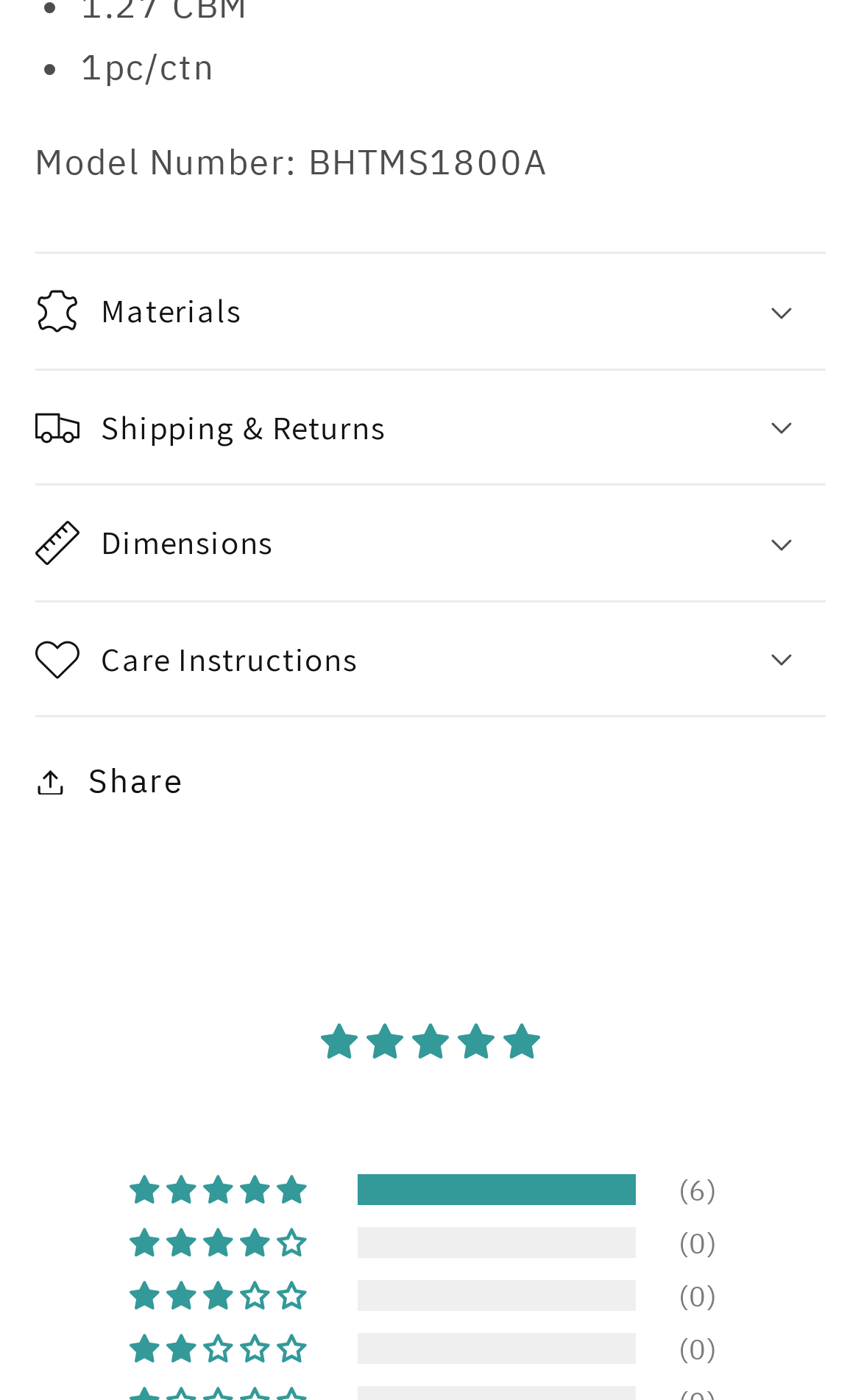Identify the bounding box coordinates necessary to click and complete the given instruction: "Expand Dimensions".

[0.04, 0.347, 0.96, 0.429]